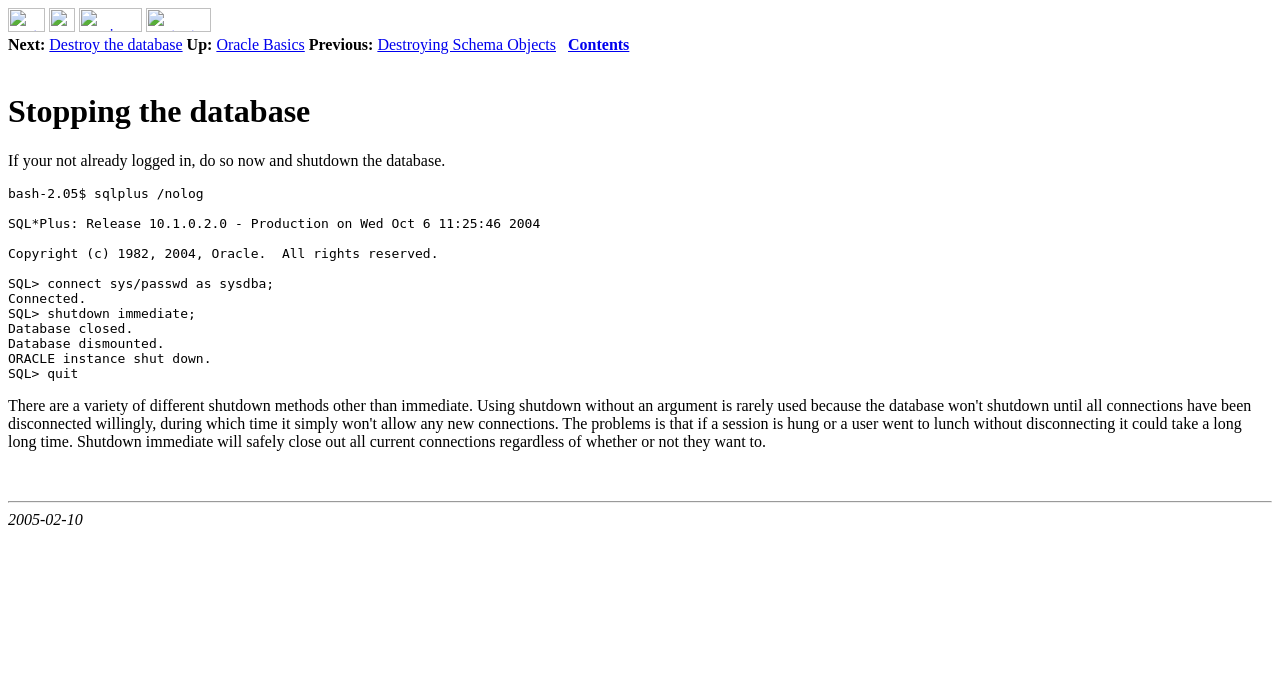Indicate the bounding box coordinates of the clickable region to achieve the following instruction: "Click Destroy the database."

[0.039, 0.053, 0.143, 0.078]